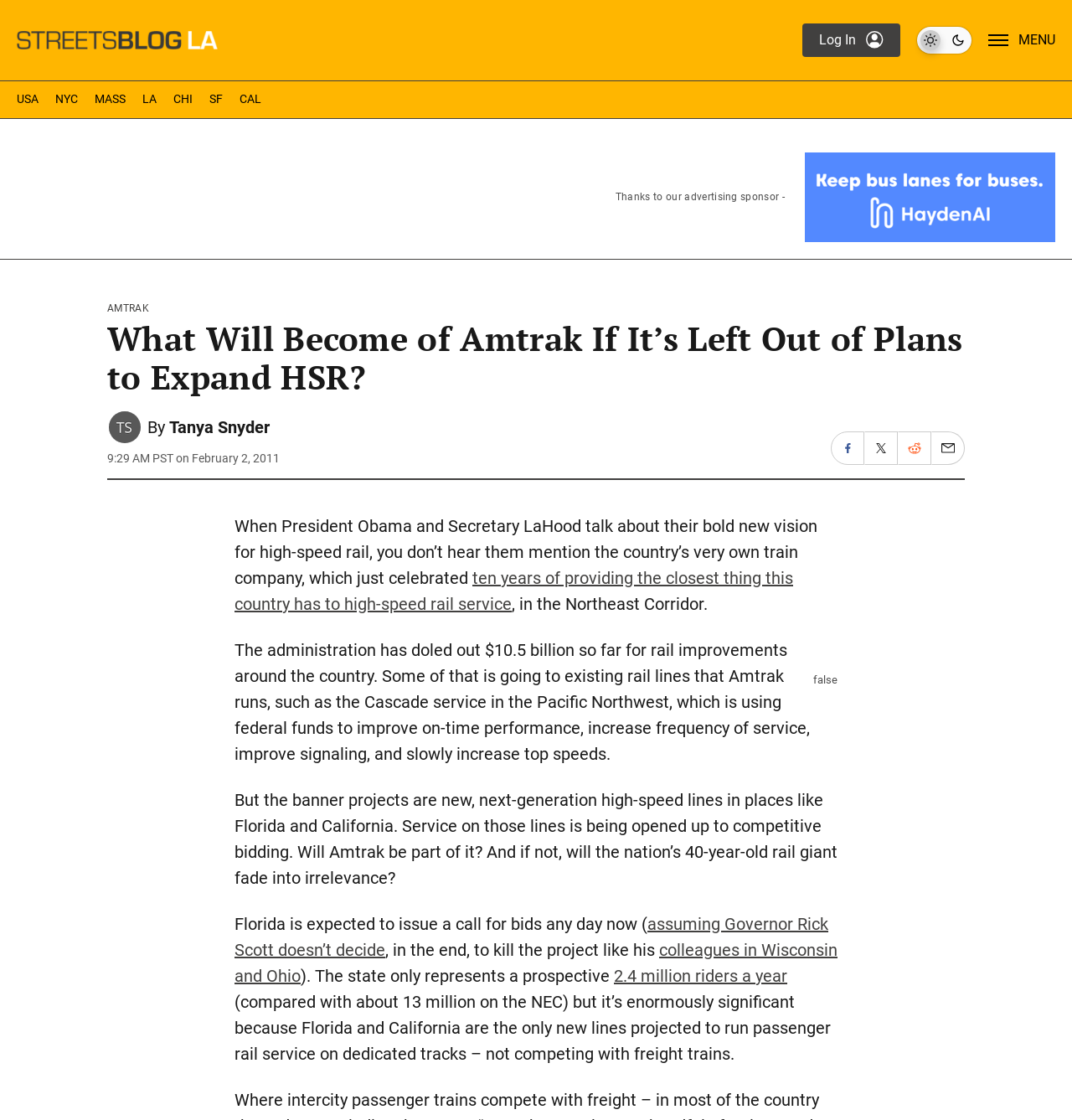Provide the bounding box coordinates for the UI element described in this sentence: "Tanya Snyder". The coordinates should be four float values between 0 and 1, i.e., [left, top, right, bottom].

[0.158, 0.372, 0.252, 0.39]